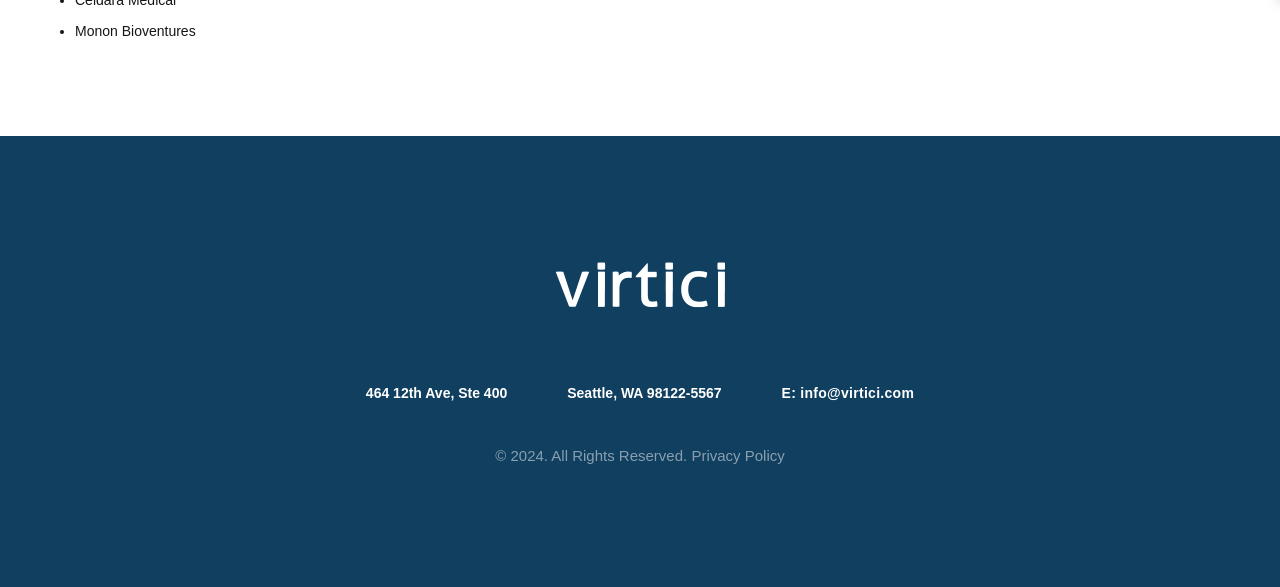Given the description Privacy Policy, predict the bounding box coordinates of the UI element. Ensure the coordinates are in the format (top-left x, top-left y, bottom-right x, bottom-right y) and all values are between 0 and 1.

[0.54, 0.761, 0.613, 0.79]